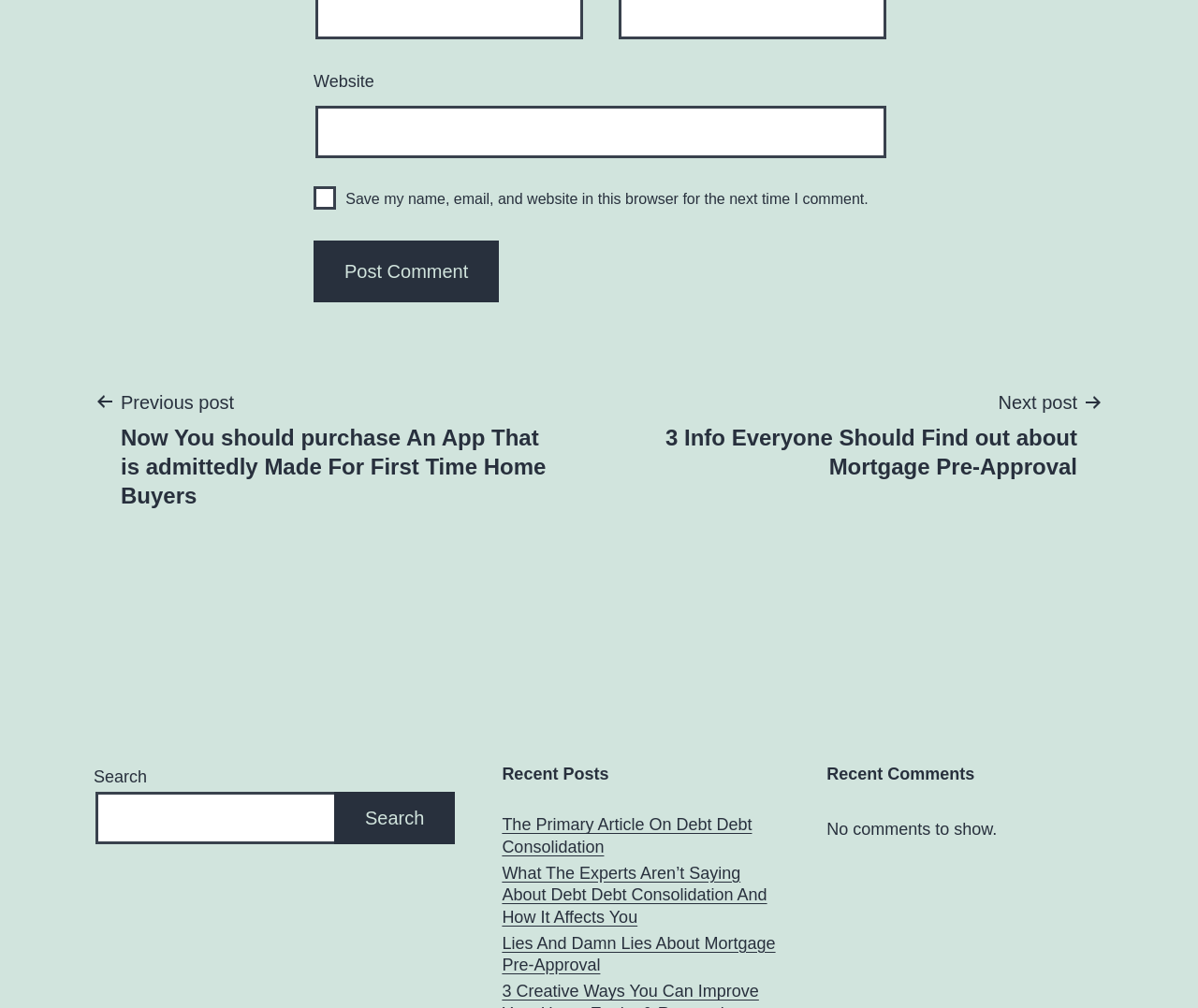Indicate the bounding box coordinates of the element that must be clicked to execute the instruction: "Click on the 'Contact' link". The coordinates should be given as four float numbers between 0 and 1, i.e., [left, top, right, bottom].

None